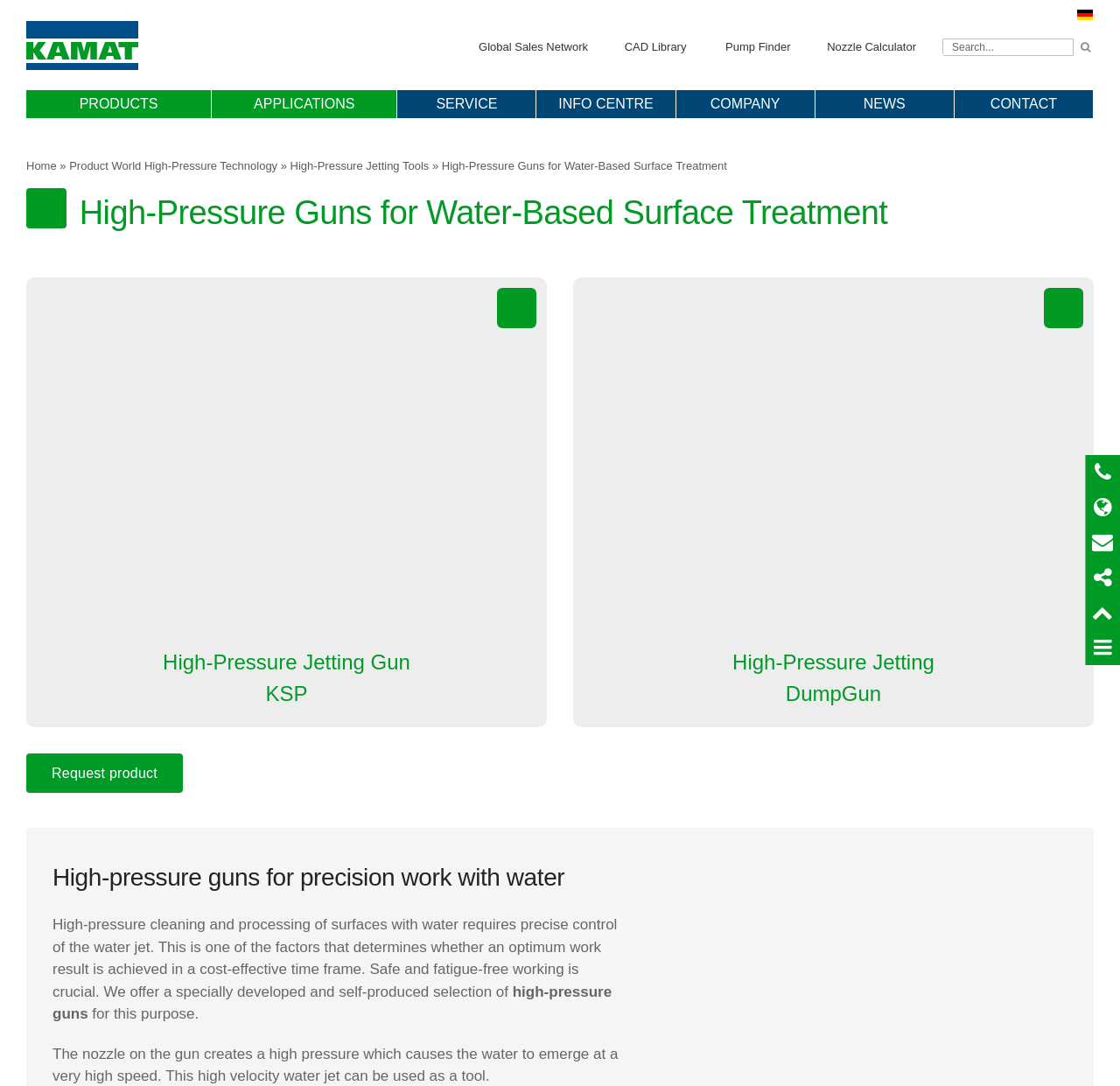What is the company name?
Look at the image and respond to the question as thoroughly as possible.

The company name can be found in the top left corner of the webpage, where the logo is located. The image has an alternative text 'KAMAT Logo', which indicates that the company name is KAMAT.